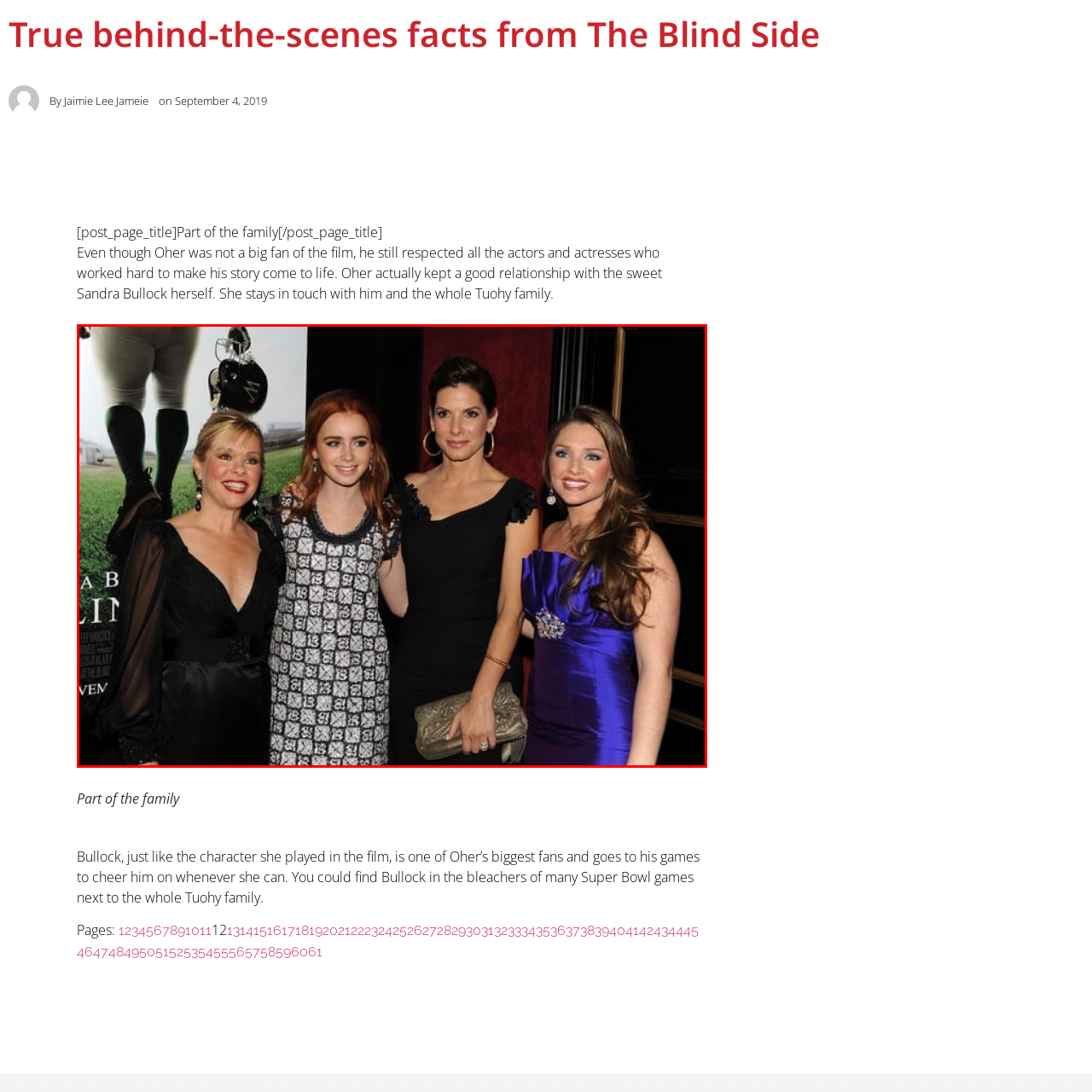Describe in detail the visual elements within the red-lined box.

At the premiere of "The Blind Side," four women are captured in a vibrant moment of celebration. On the left, a woman in a glamorous black dress smiles brightly, complementing her bold look with elegant styling. Next to her, a young girl with long red hair wears a stylish black and white patterned dress, adding a youthful charm to the group. In the center, a woman dressed in a chic black outfit with elegant ruffles poses confidently, exuding sophistication. Finally, on the right, another woman in a striking purple gown, adorned with a decorative brooch, flashes a radiant smile. The backdrop features a promotional poster for the film, featuring a football theme, highlighting the film's connection to sports and family dynamics. This event captures not just the glamour of the premiere, but also the joyful camaraderie shared among the attendees.